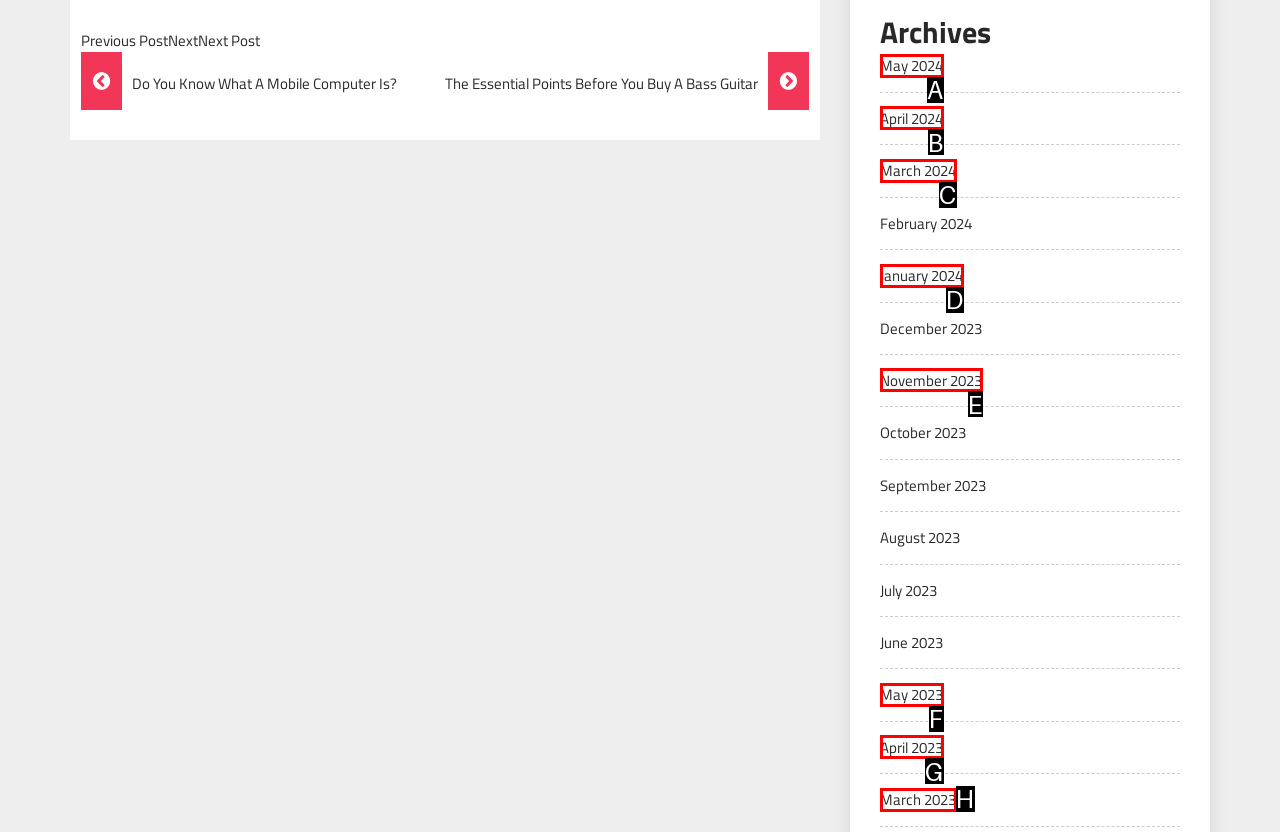Please identify the UI element that matches the description: March 2024
Respond with the letter of the correct option.

C